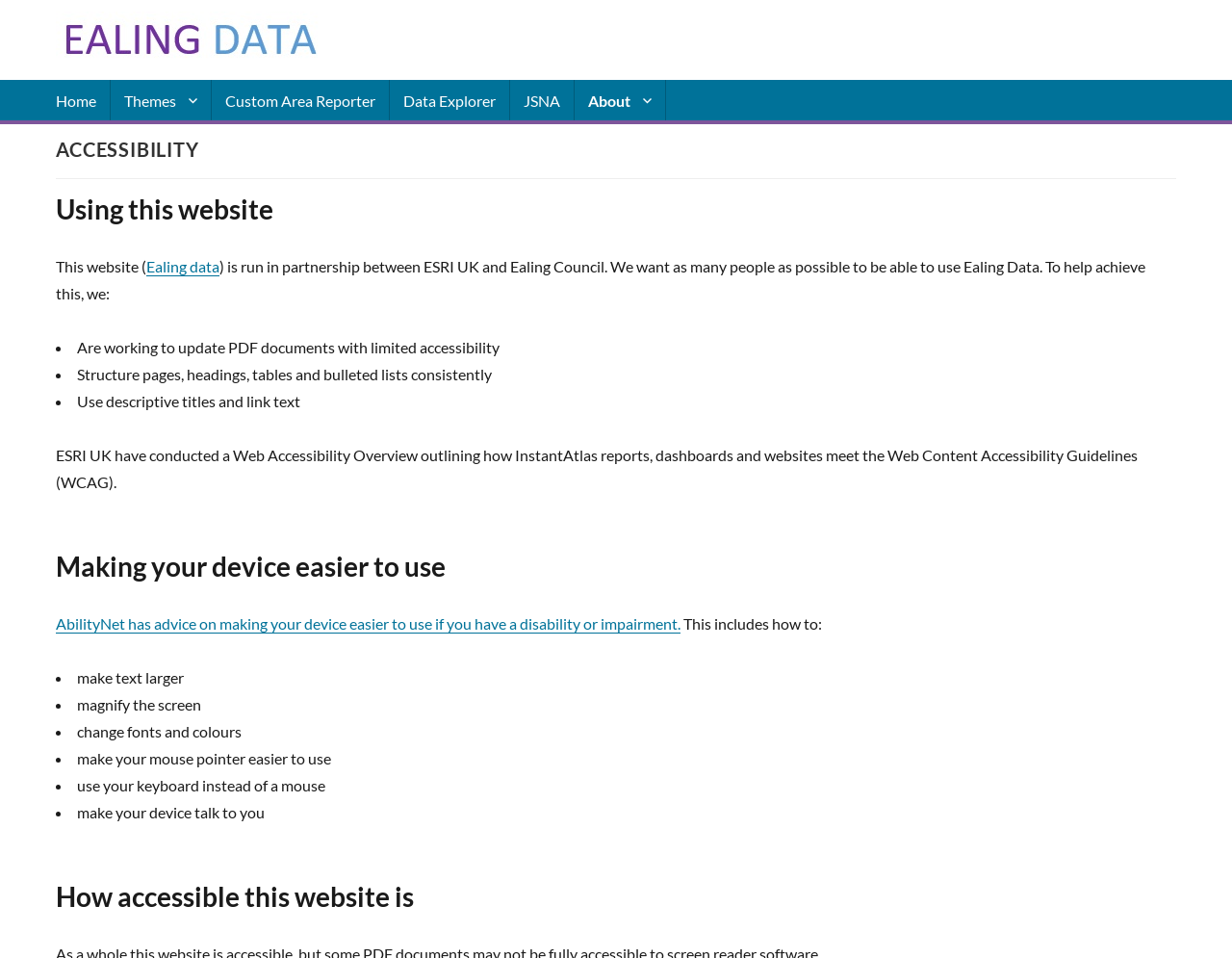Determine the bounding box coordinates of the clickable element to complete this instruction: "Click on the 'Home' link". Provide the coordinates in the format of four float numbers between 0 and 1, [left, top, right, bottom].

[0.035, 0.083, 0.089, 0.126]